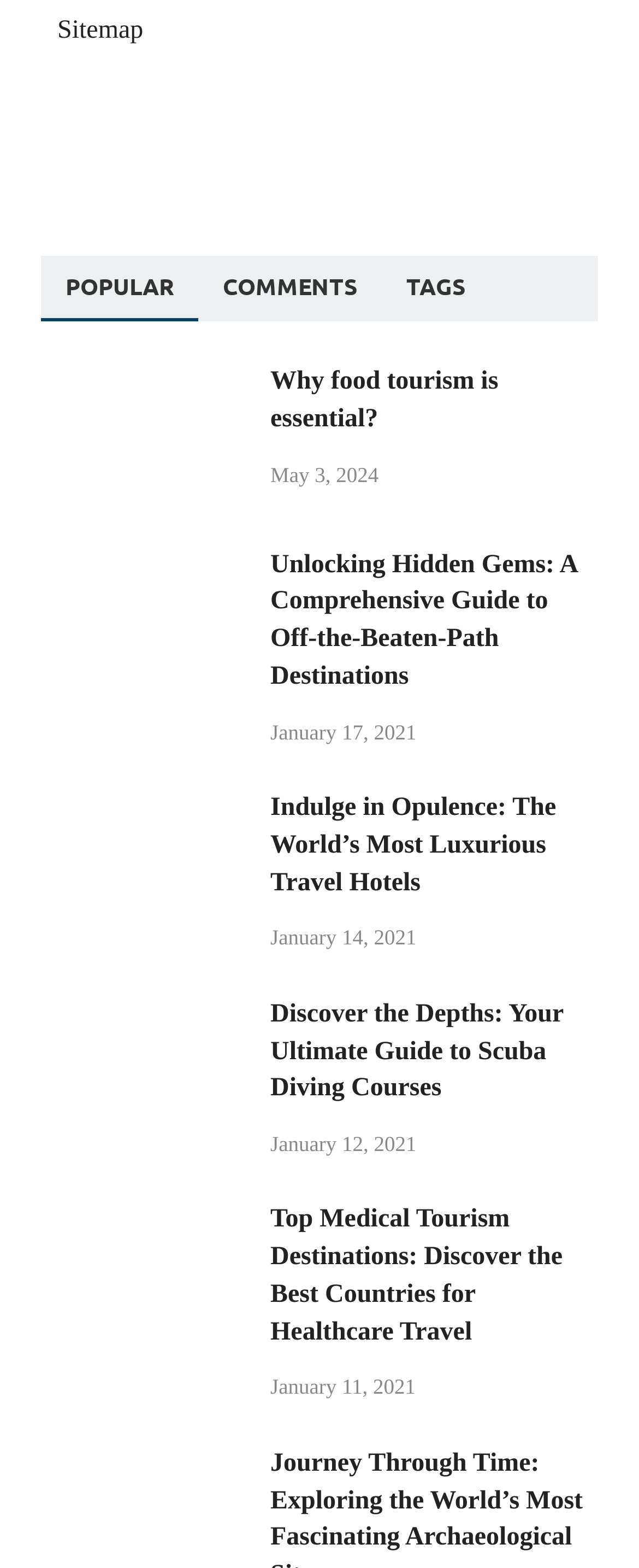Based on the image, provide a detailed response to the question:
What is the date of the second article?

I looked at the second article and found its date, which is 'January 17, 2021'.